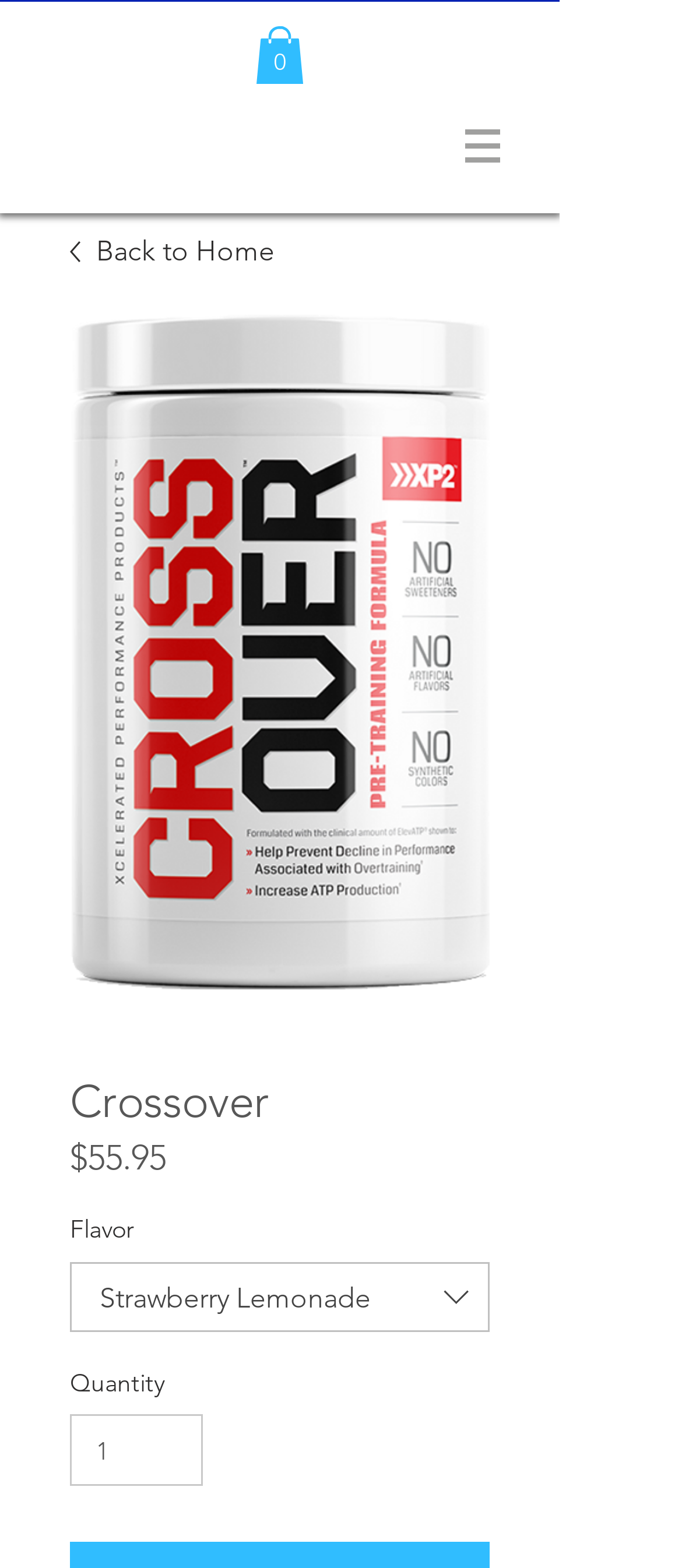Respond with a single word or phrase to the following question: What type of input is required for the 'Quantity' field?

Number